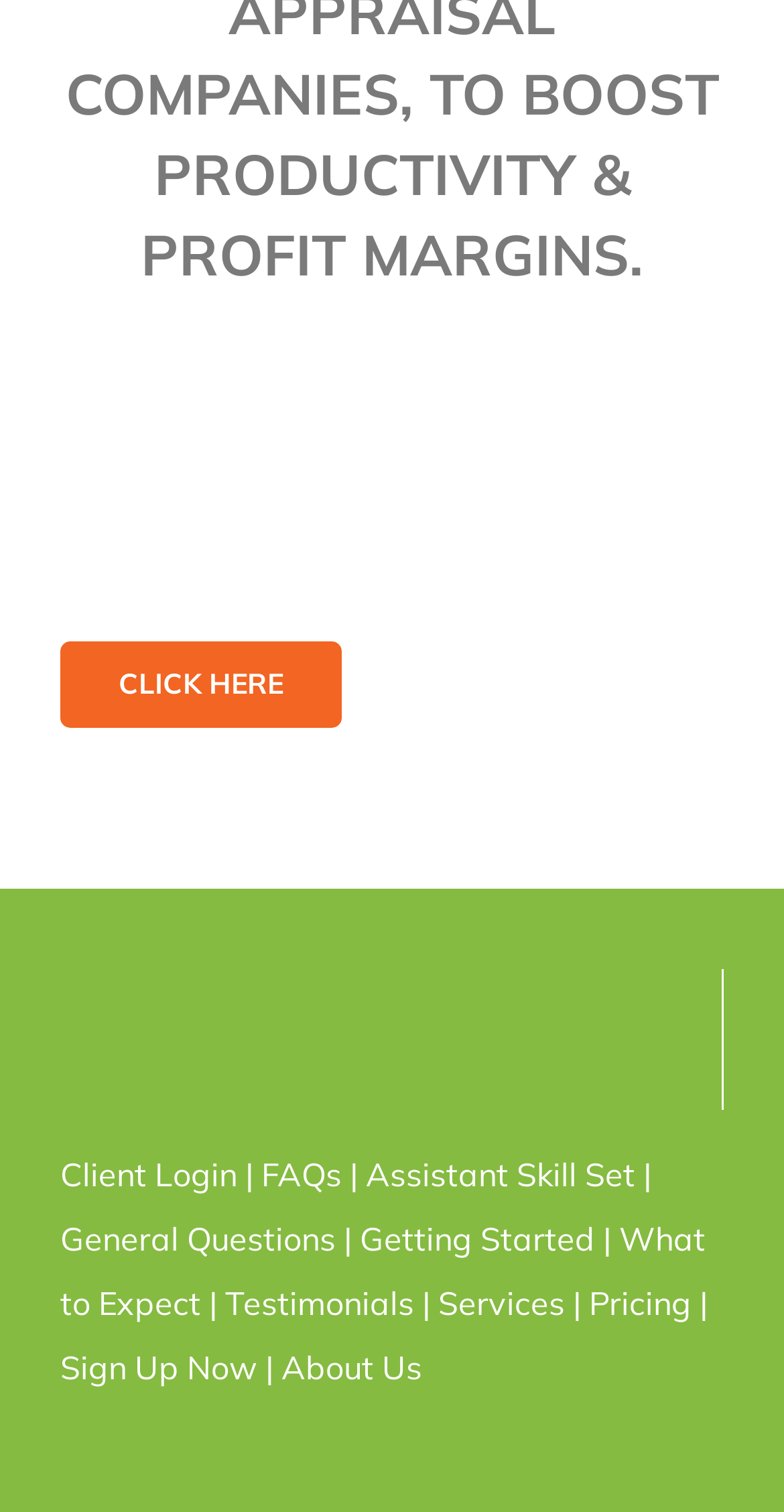What is the first link in the bottom section?
Provide a detailed and well-explained answer to the question.

I looked at the bottom section of the webpage and found that the first link is 'Sign Up Now', which is located at the top of the section.